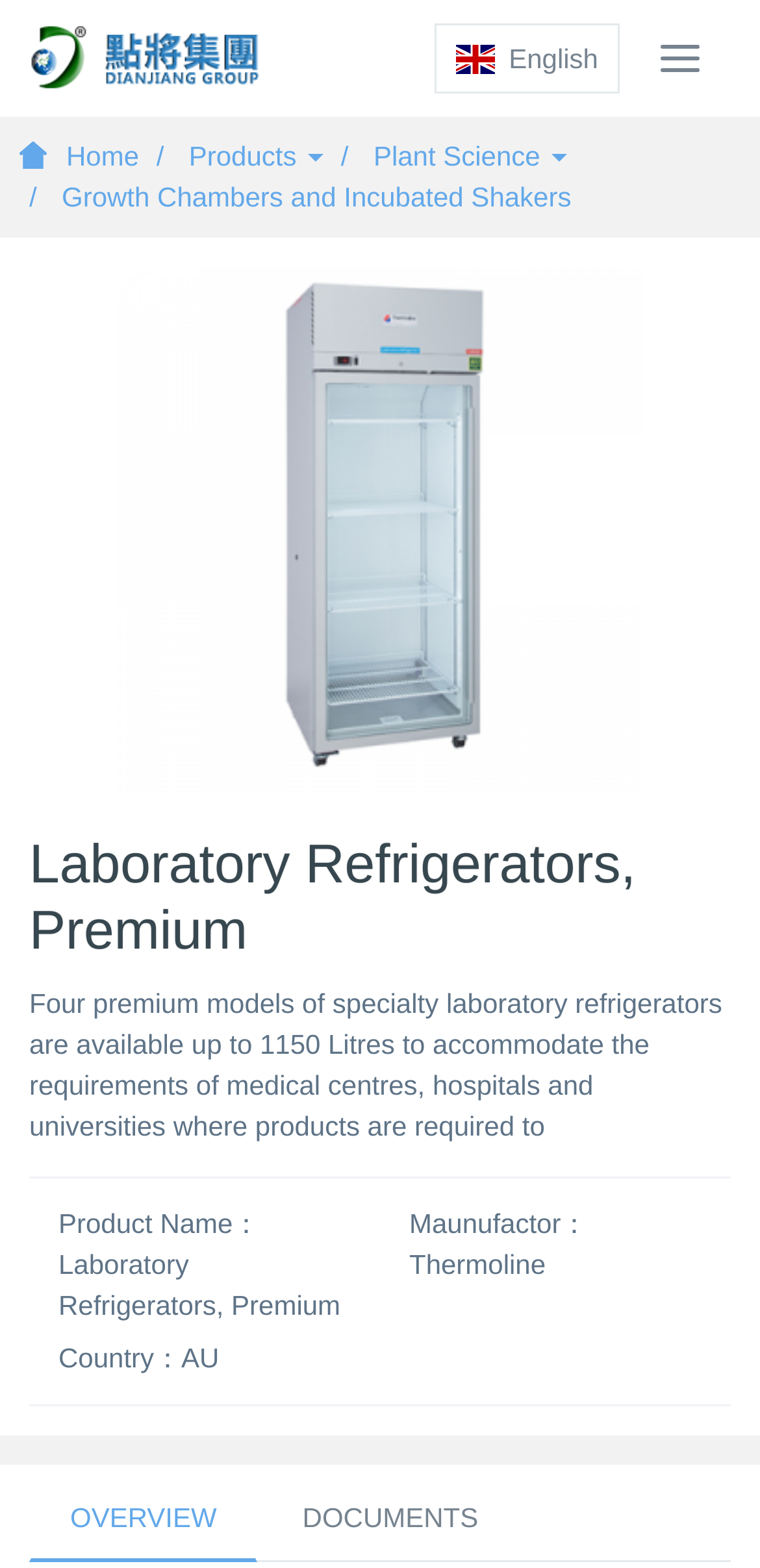Identify the bounding box of the UI element described as follows: "Dianjiang Group Limited". Provide the coordinates as four float numbers in the range of 0 to 1 [left, top, right, bottom].

[0.026, 0.0, 0.359, 0.075]